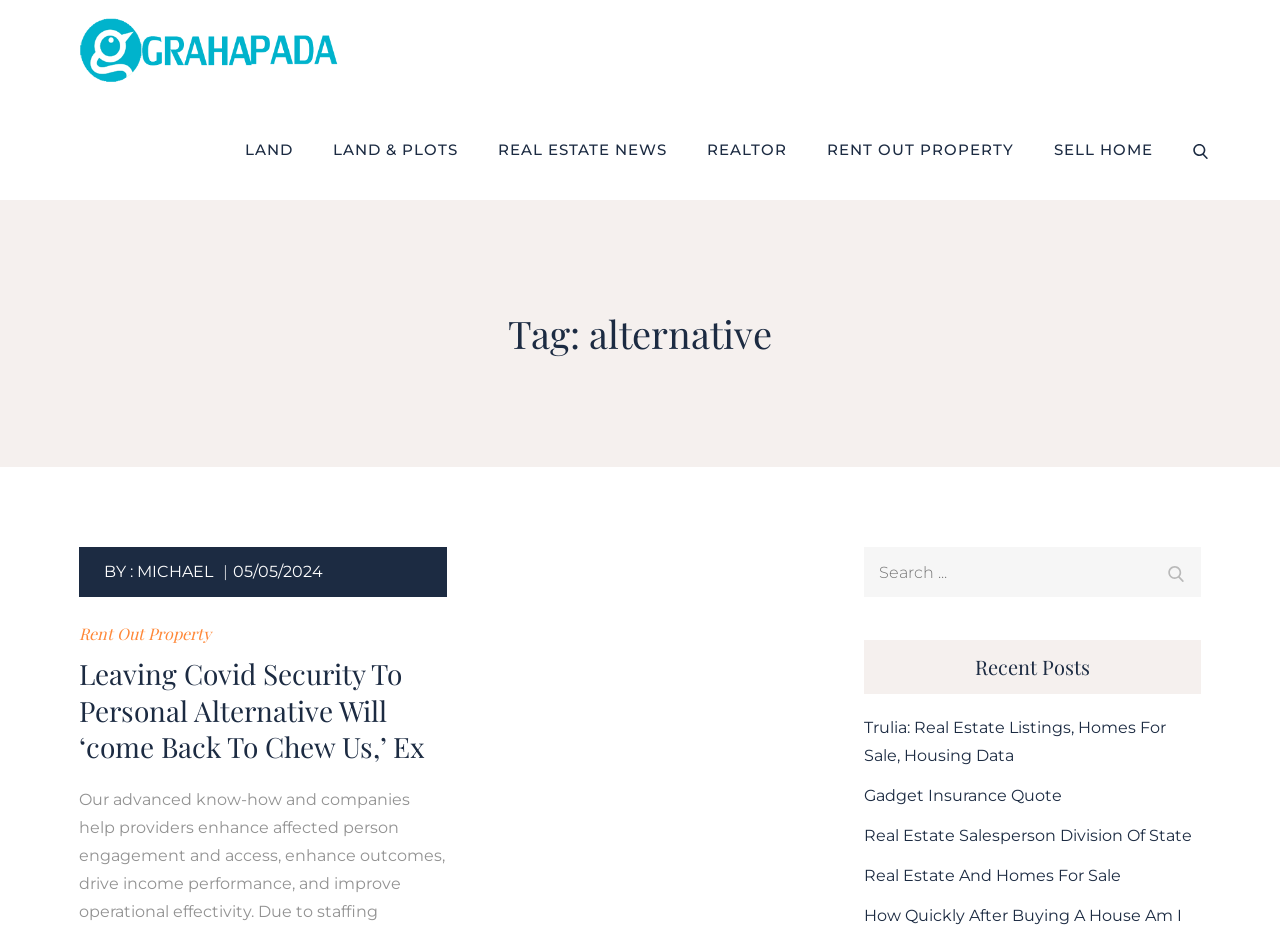Give an extensive and precise description of the webpage.

This webpage is about alternative real estate options, with a focus on GP. At the top left, there is a link to GP, accompanied by a small GP logo image. Below this, there is a primary navigation menu with links to various real estate-related categories, including LAND, LAND & PLOTS, REAL ESTATE NEWS, REALTOR, RENT OUT PROPERTY, and SELL HOME.

On the left side, there is a heading that reads "Tag: alternative" followed by the author's name, MICHAEL, and the date 05/05/2024. Below this, there is a link to Rent Out Property. The main content of the page is an article with the title "Leaving Covid Security To Personal Alternative Will ‘come Back To Chew Us,’ Ex", which takes up most of the left side of the page.

On the right side, there is a search bar with a label "Search for:" and a button to submit the search query. Below this, there is a heading that reads "Recent Posts" followed by a list of links to various real estate-related articles, including Trulia: Real Estate Listings, Homes For Sale, Housing Data, Gadget Insurance Quote, Real Estate Salesperson Division Of State, and Real Estate And Homes For Sale.